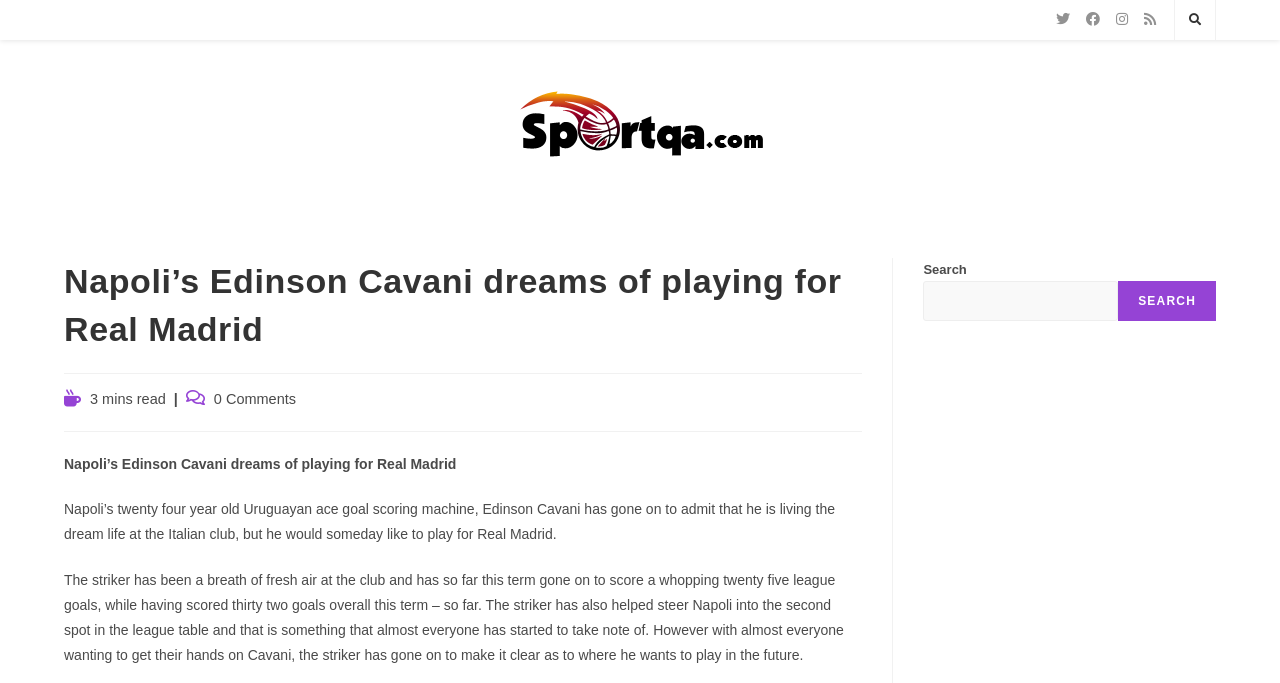Indicate the bounding box coordinates of the element that must be clicked to execute the instruction: "Search the website". The coordinates should be given as four float numbers between 0 and 1, i.e., [left, top, right, bottom].

[0.923, 0.015, 0.945, 0.047]